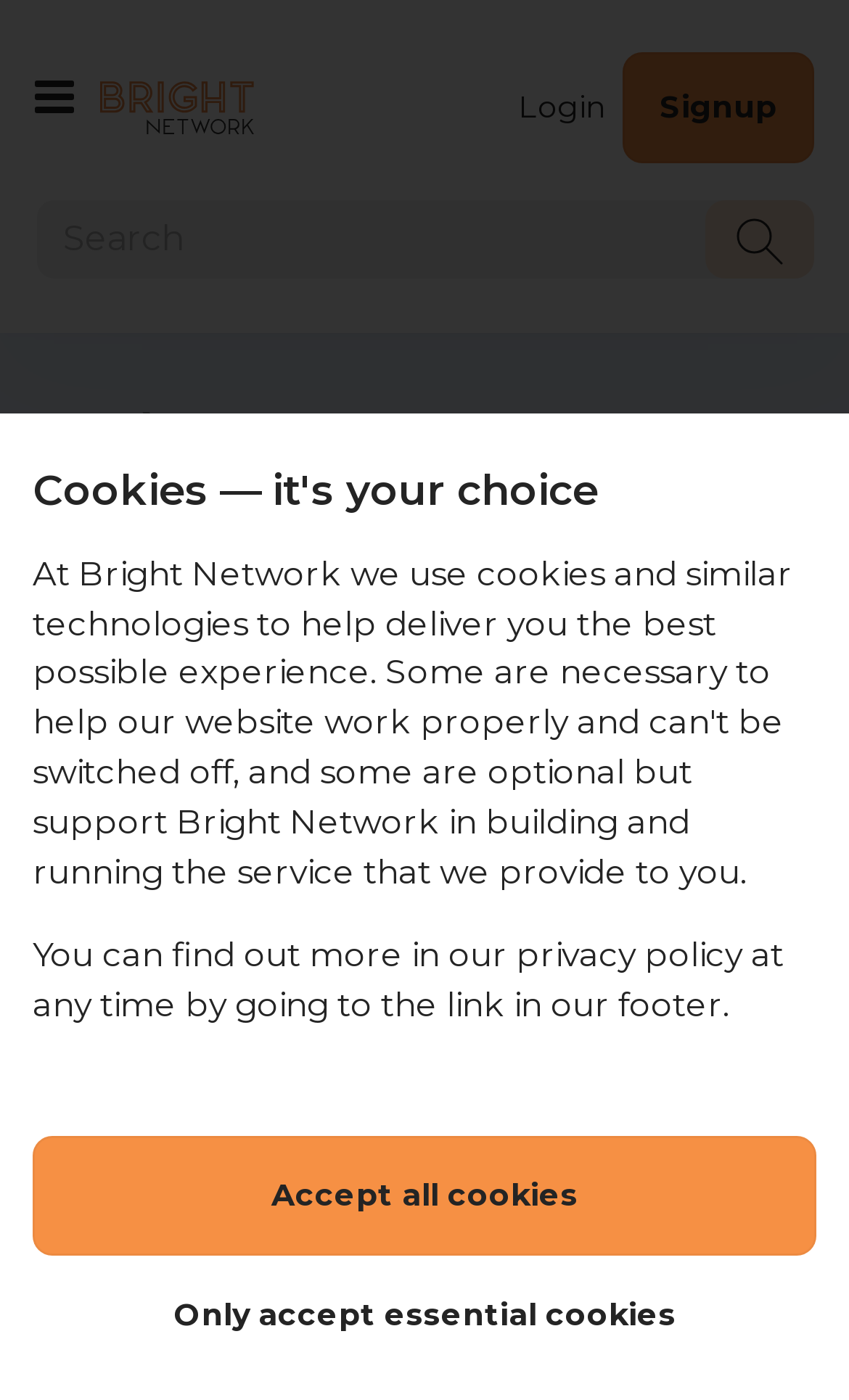Pinpoint the bounding box coordinates of the area that must be clicked to complete this instruction: "Click on the menu".

[0.041, 0.057, 0.087, 0.085]